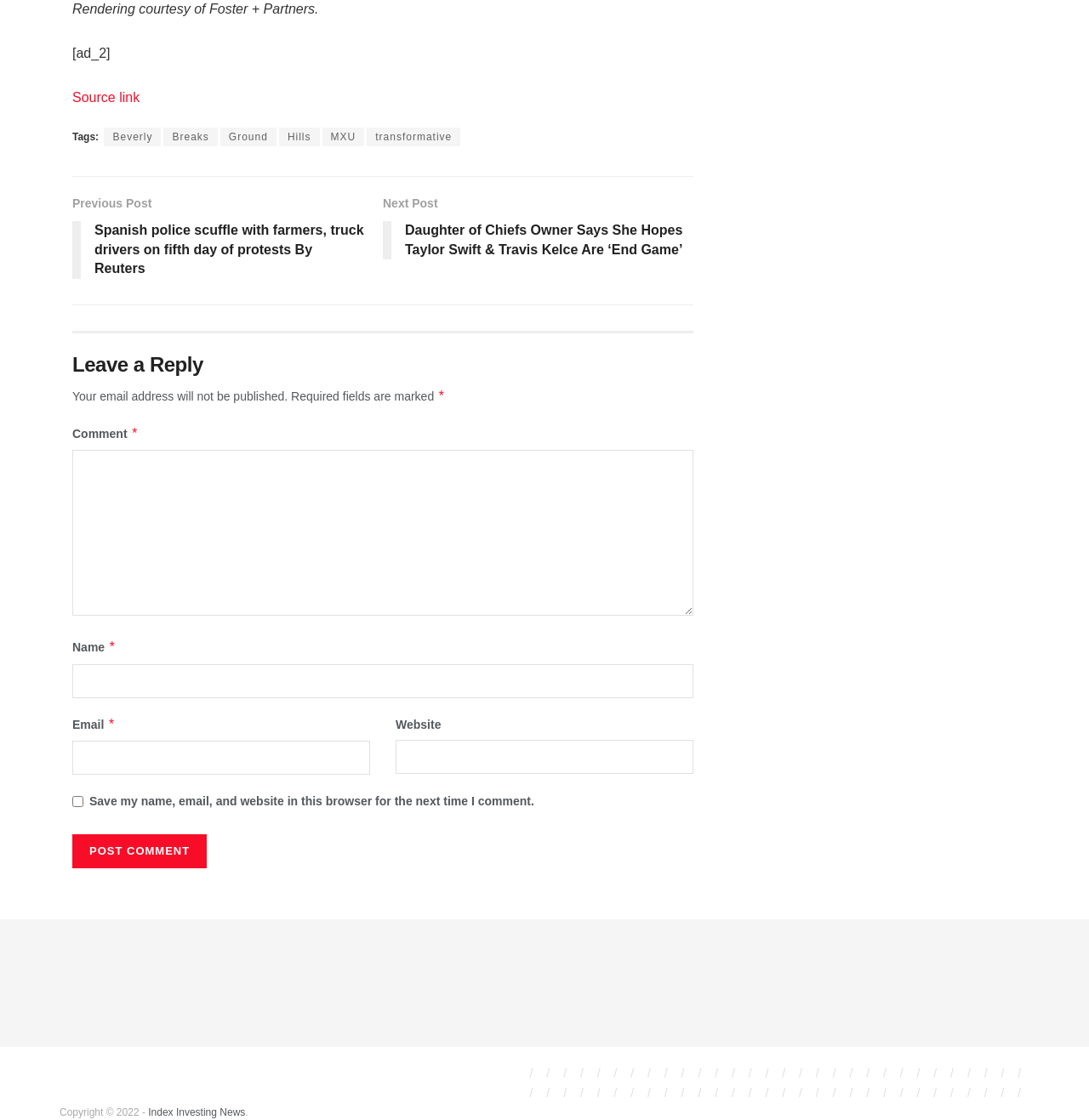Based on the element description "Source link", predict the bounding box coordinates of the UI element.

[0.066, 0.08, 0.128, 0.093]